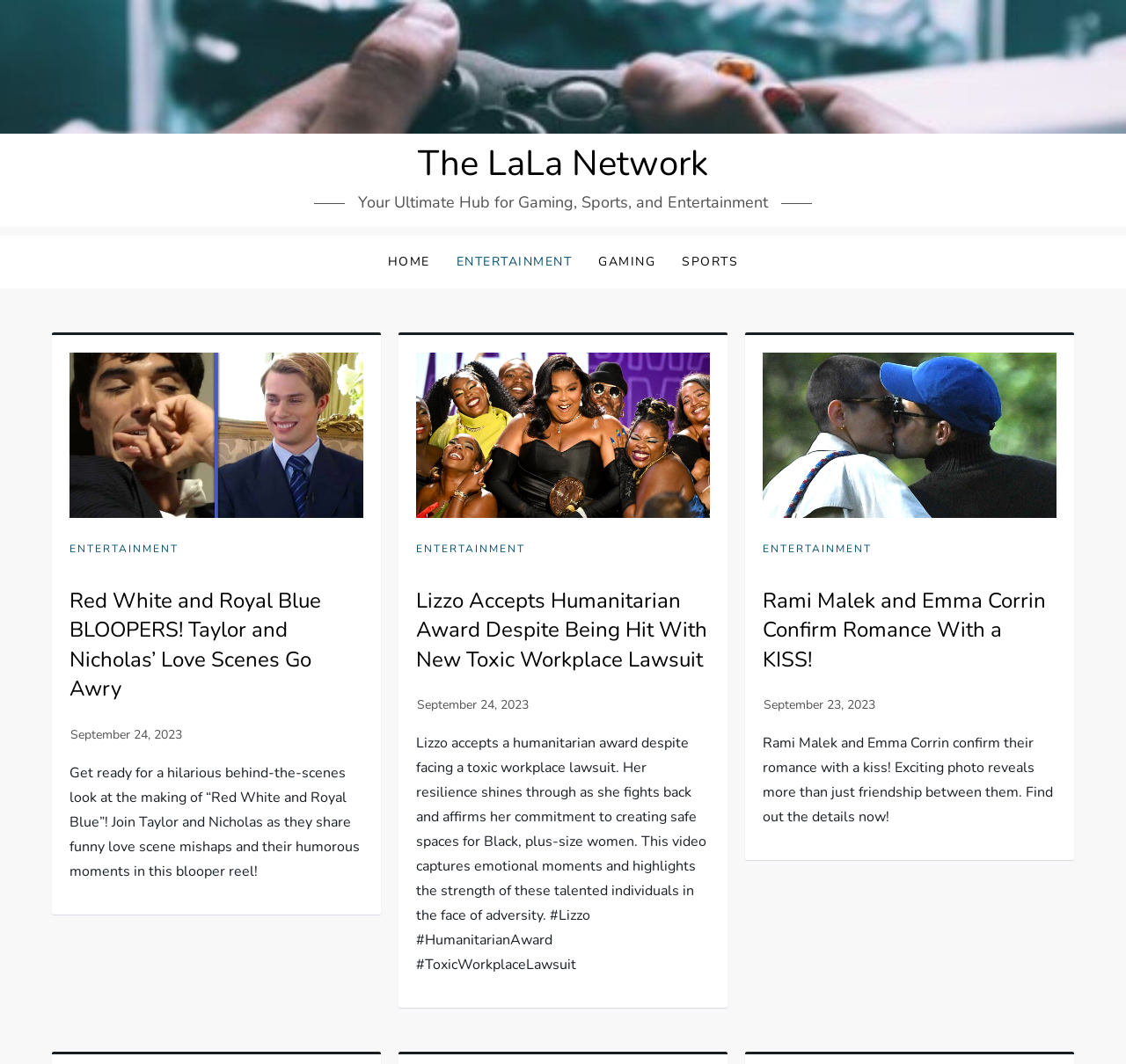Illustrate the webpage's structure and main components comprehensively.

The webpage is an entertainment news website, with the title "Entertainment – The LaLa Network" at the top. Below the title, there is a tagline "Your Ultimate Hub for Gaming, Sports, and Entertainment". 

On the top navigation bar, there are four links: "HOME", "ENTERTAINMENT", "GAMING", and "SPORTS", arranged from left to right.

The main content of the webpage is divided into three sections, each containing an article. The first article is about bloopers from the movie "Red White and Royal Blue", featuring Taylor and Nicholas. The article includes a heading, a link to the article, a time stamp "September 24, 2023", and a brief summary of the content.

The second article is about Lizzo accepting a humanitarian award despite facing a toxic workplace lawsuit. The article includes a heading, a link to the article, a time stamp "September 24, 2023", and a brief summary of the content.

The third article is about Rami Malek and Emma Corrin confirming their romance with a kiss. The article includes a heading, a link to the article, a time stamp "September 23, 2023", and a brief summary of the content.

Each article has a similar structure, with a heading, a link, a time stamp, and a brief summary. The articles are arranged from left to right, with the first article on the left, the second in the middle, and the third on the right.